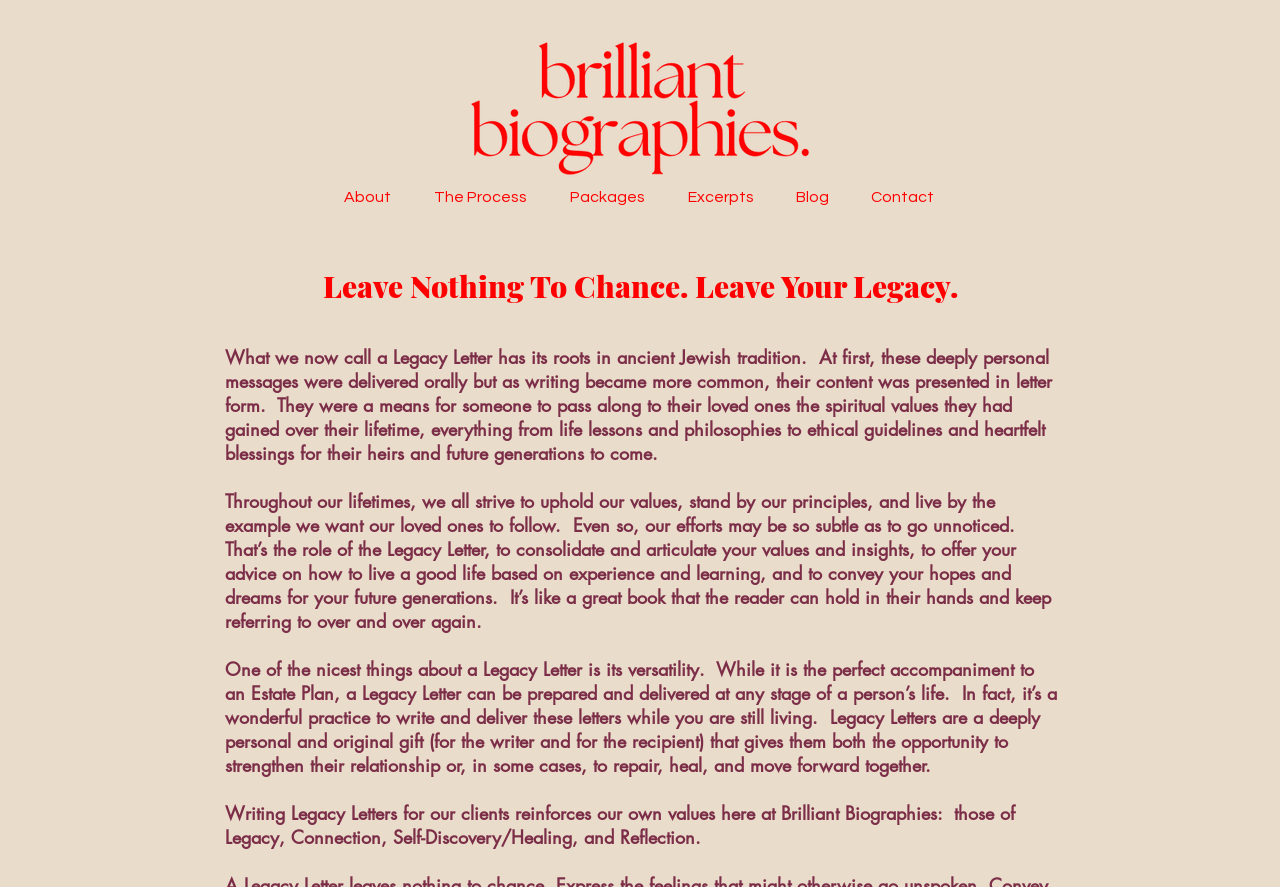Provide the bounding box coordinates of the HTML element described by the text: "Blog".

[0.605, 0.203, 0.664, 0.241]